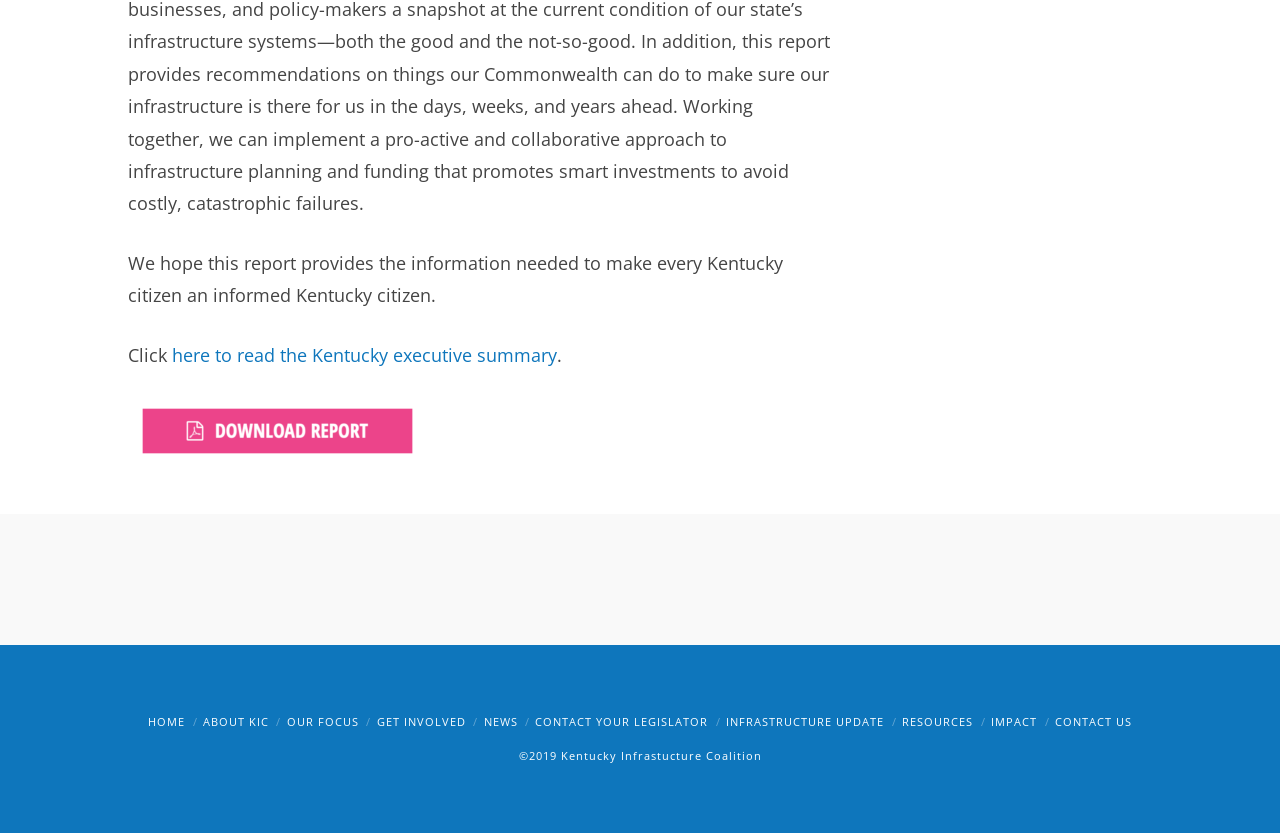What is the purpose of the report?
Could you please answer the question thoroughly and with as much detail as possible?

The purpose of the report can be inferred from the static text 'We hope this report provides the information needed to make every Kentucky citizen an informed Kentucky citizen.' which suggests that the report aims to provide information to Kentucky citizens.